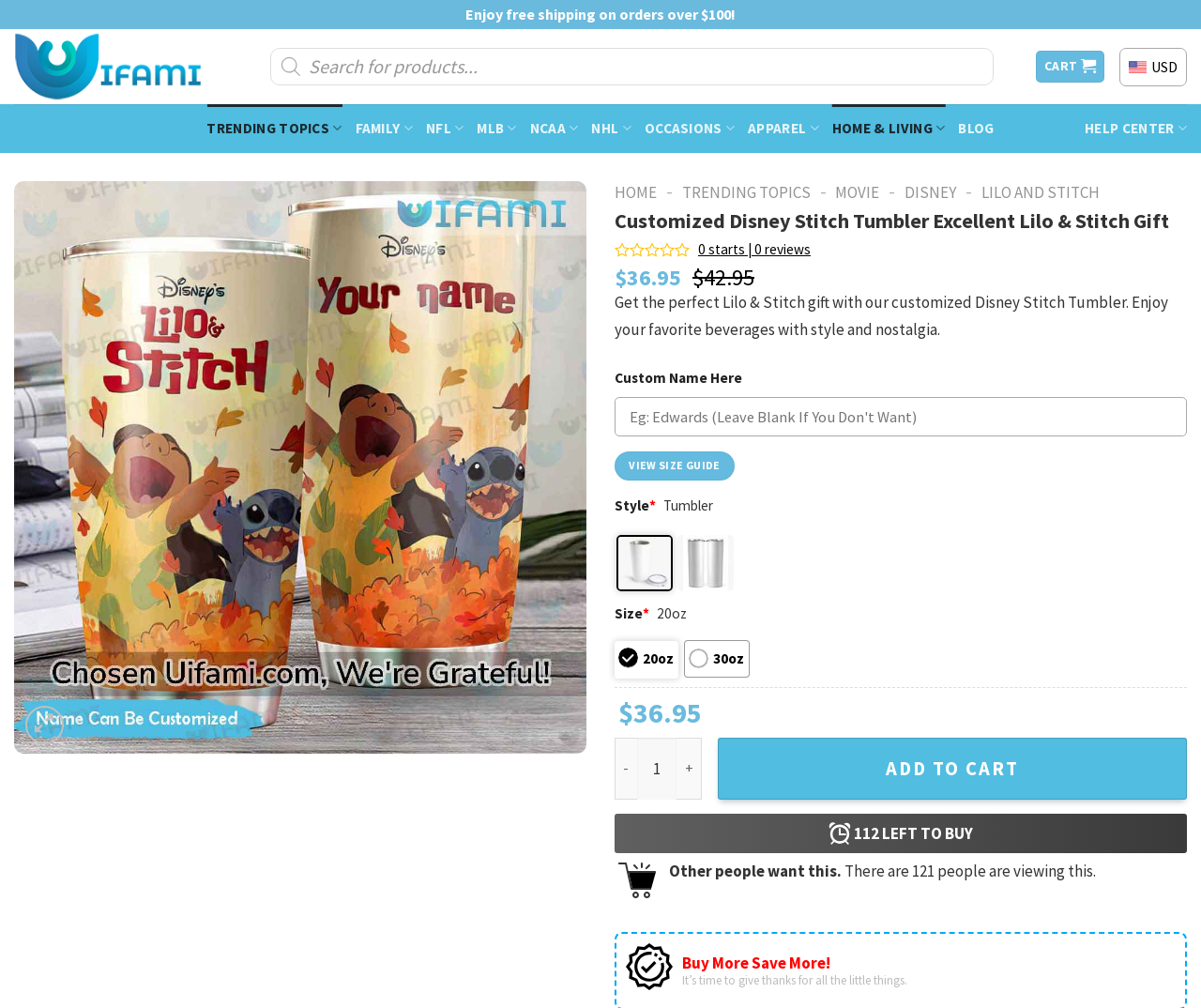Give the bounding box coordinates for this UI element: "Trending Topics". The coordinates should be four float numbers between 0 and 1, arranged as [left, top, right, bottom].

[0.568, 0.181, 0.675, 0.201]